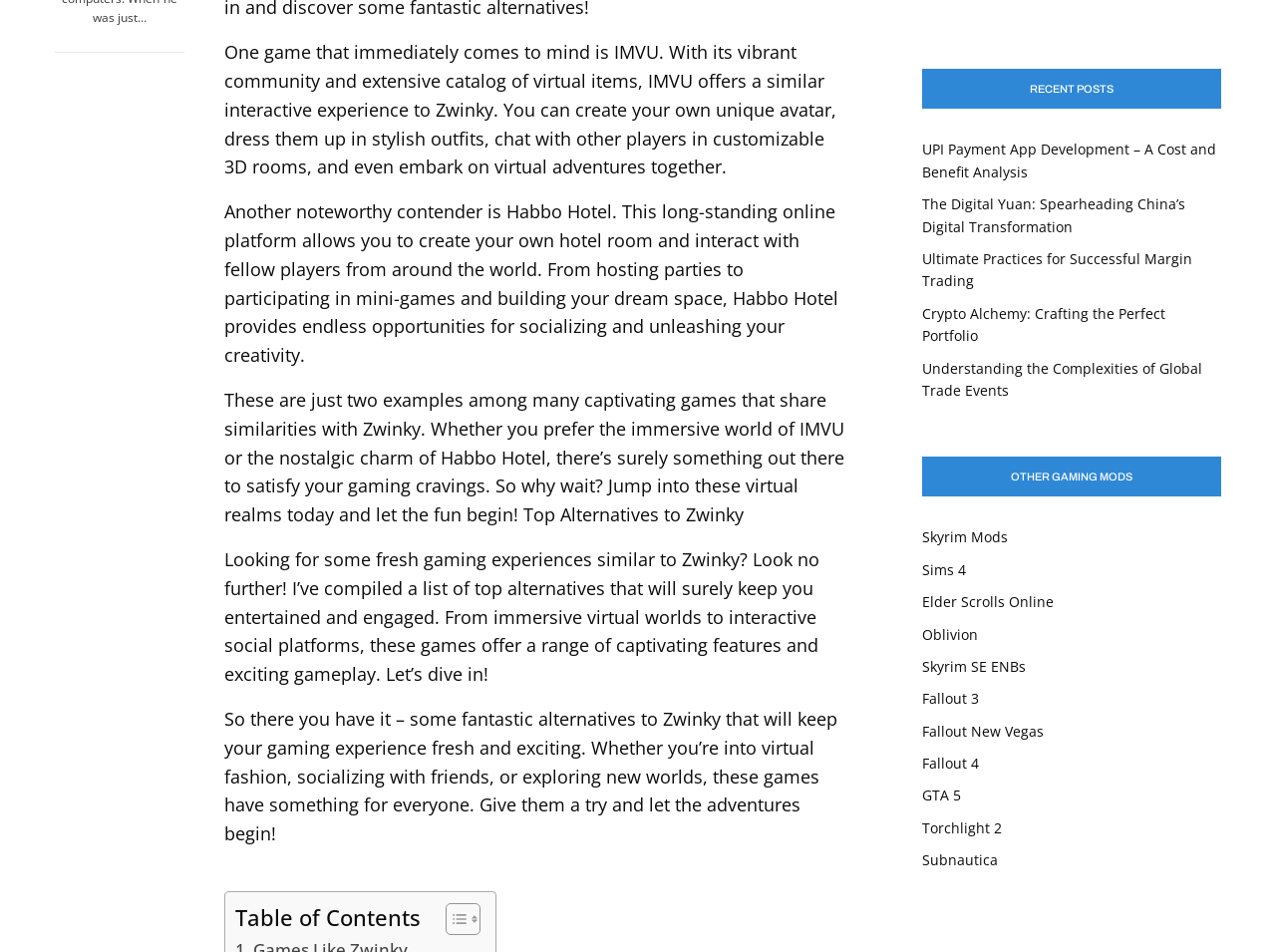Please mark the bounding box coordinates of the area that should be clicked to carry out the instruction: "Read about the Digital Yuan".

[0.723, 0.204, 0.929, 0.248]